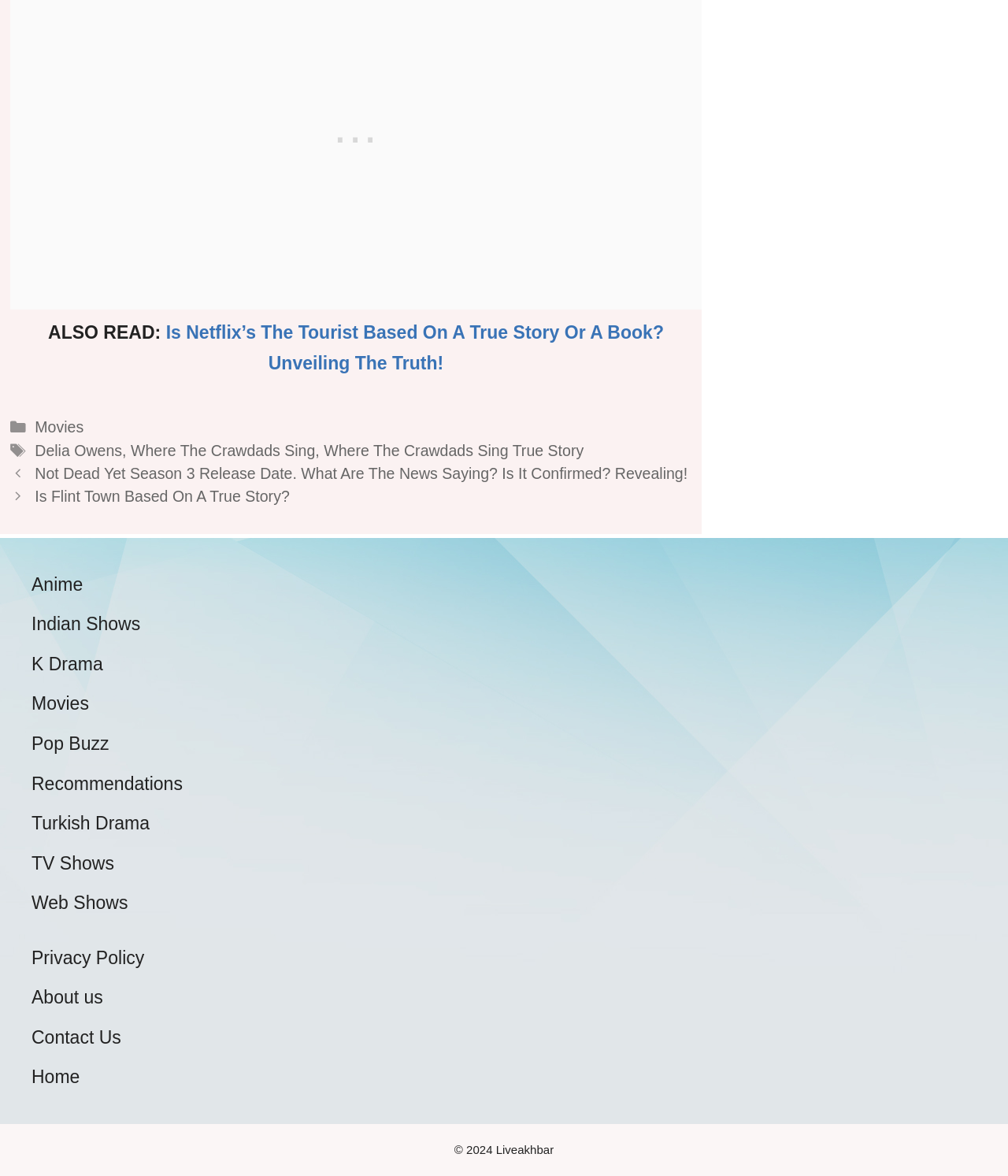Locate the UI element described as follows: "Where The Crawdads Sing". Return the bounding box coordinates as four float numbers between 0 and 1 in the order [left, top, right, bottom].

[0.13, 0.376, 0.313, 0.39]